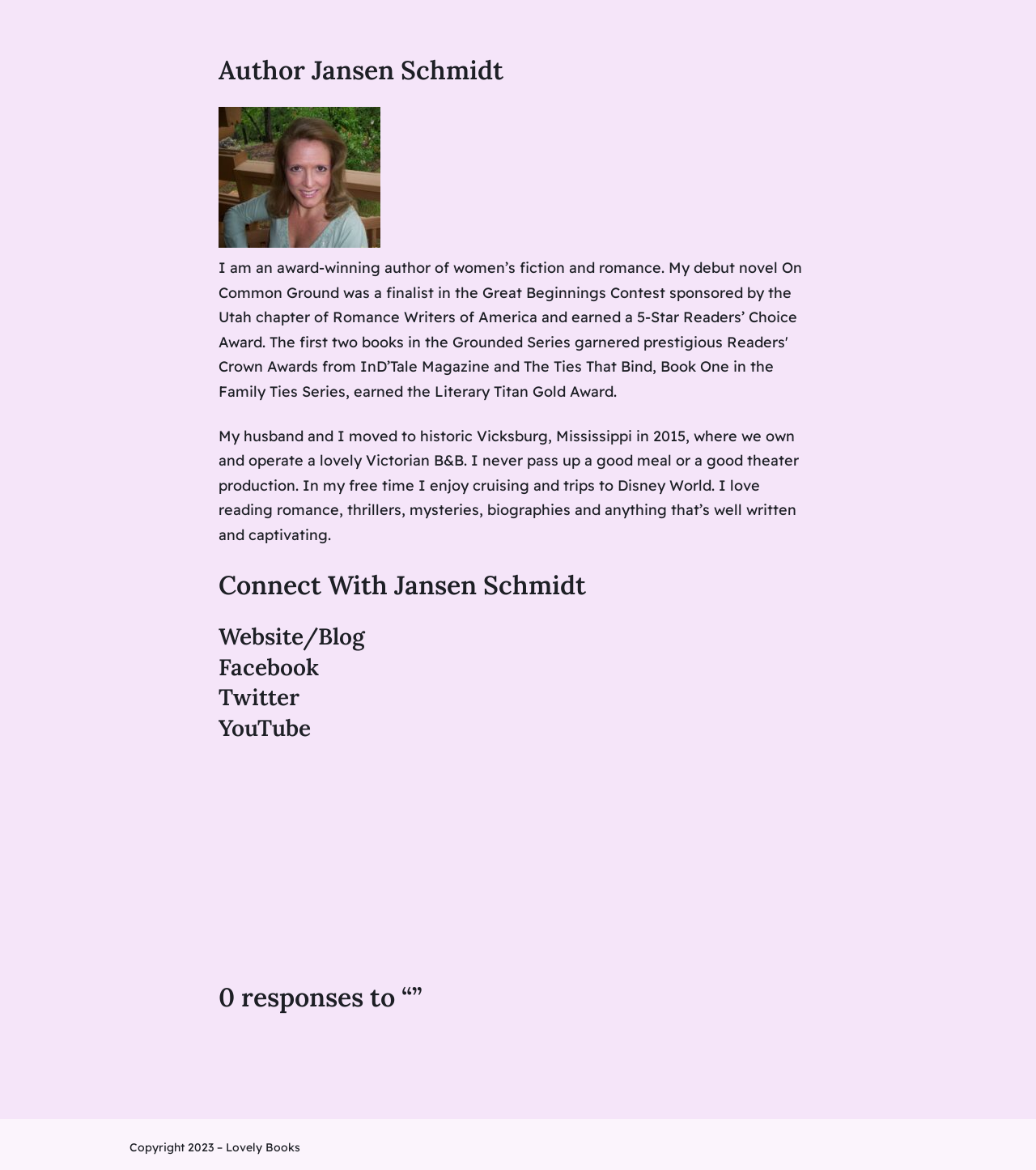Look at the image and write a detailed answer to the question: 
What is the author's name?

The author's name is mentioned in the heading 'Author Jansen Schmidt' at the top of the webpage.